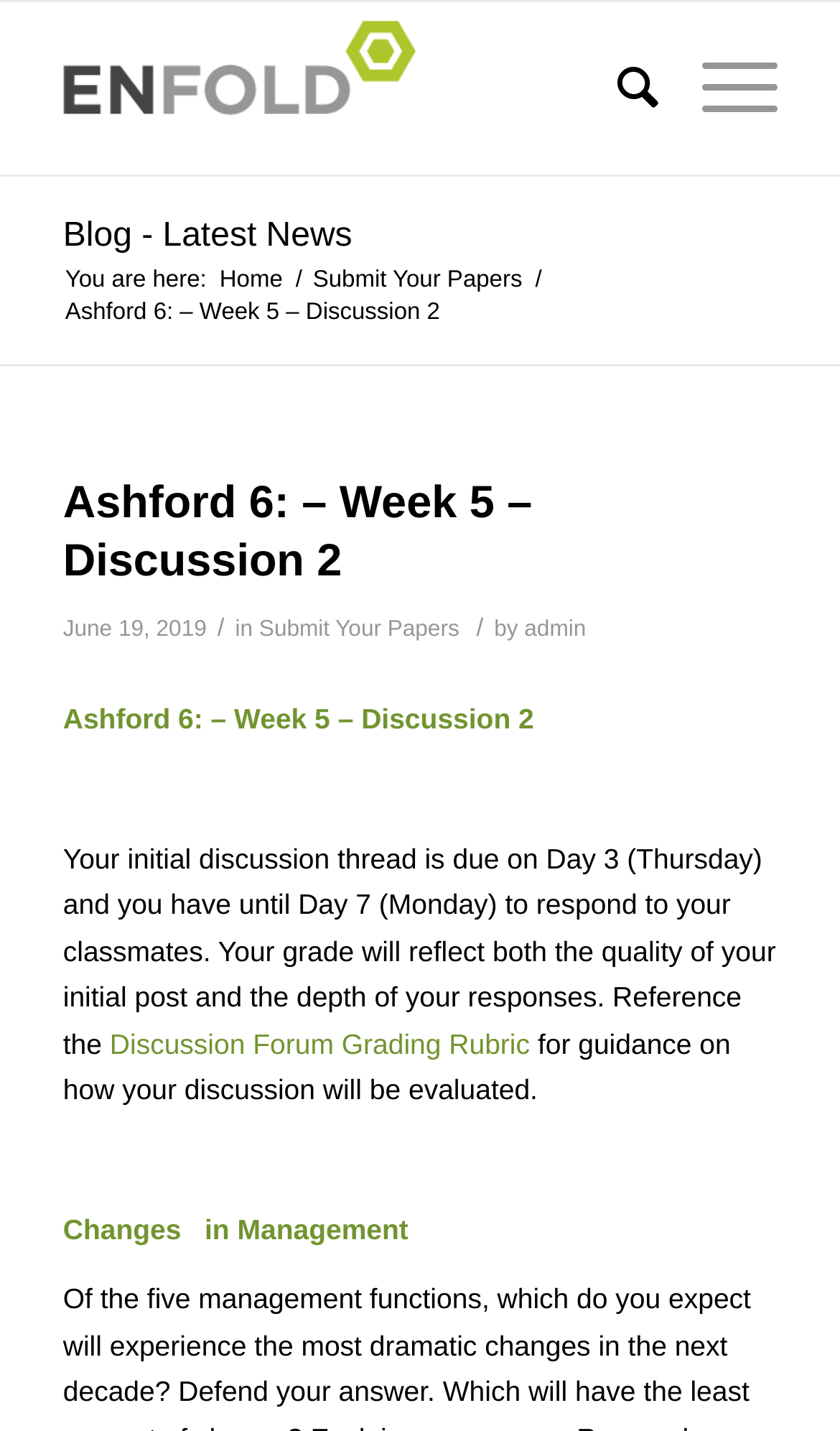Explain the webpage in detail.

The webpage is a discussion forum for Ashford 6, Week 5, with a focus on Discussion 2. At the top left, there is a layout table with a link to the main page. Next to it, there are links to "Search" and "Menu" at the top right. Below the layout table, there is a link to "Blog - Latest News" on the left, followed by a "You are here:" indicator and a link to "Home". 

To the right of the "Home" link, there is a link to "Submit Your Papers". The main content of the page is a discussion thread with a heading that matches the title of the webpage. Below the heading, there is a timestamp indicating that the discussion was posted on June 19, 2019. 

The discussion thread is divided into sections, with the main text describing the requirements for the discussion, including the due date and grading criteria. There is a link to the "Discussion Forum Grading Rubric" for further guidance. The text also mentions that the grade will reflect both the quality of the initial post and the depth of responses to classmates. 

At the bottom of the page, there is a section titled "Changes in Management". Overall, the webpage is a discussion forum with clear instructions and guidelines for participants.